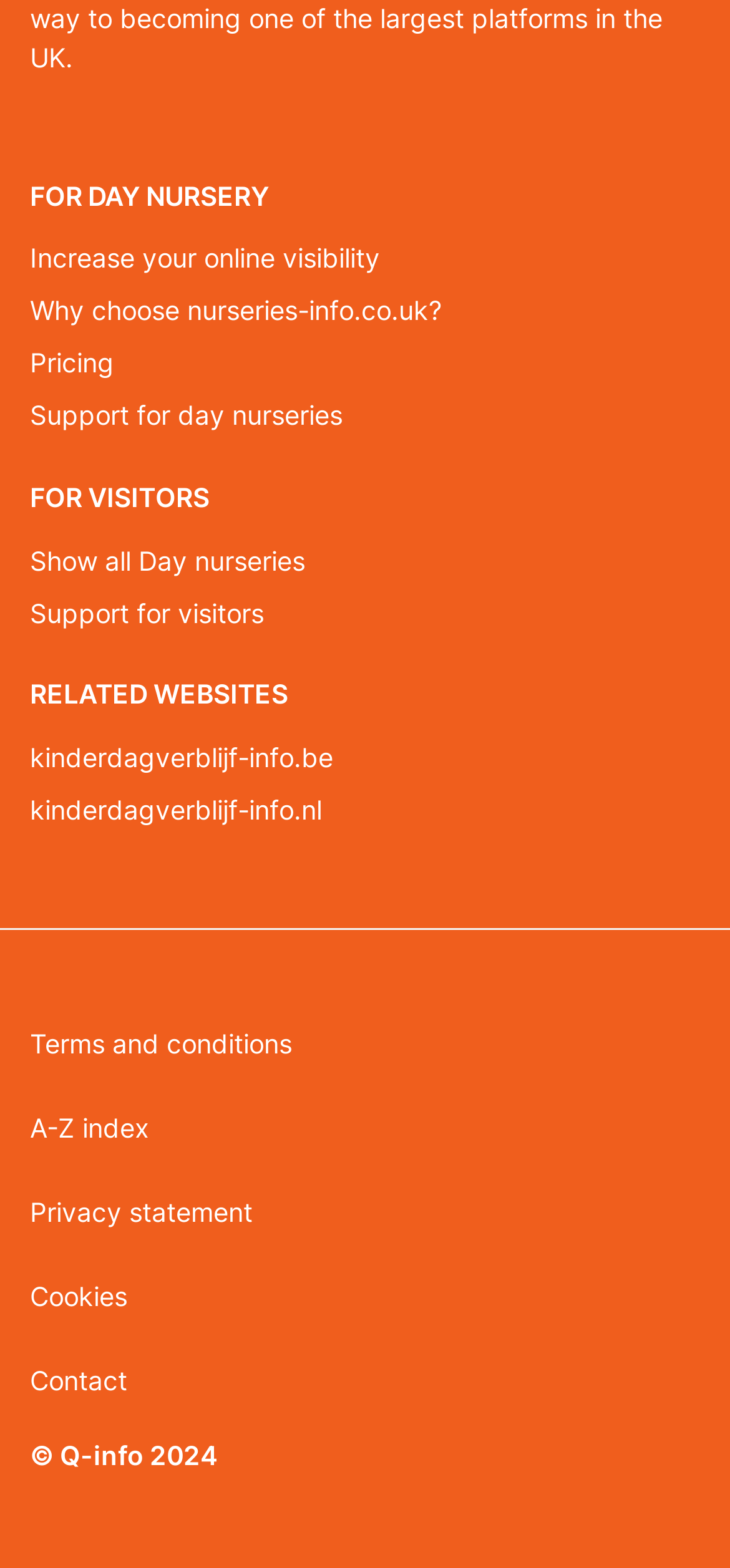What is the last link in the footer section?
Answer the question with a single word or phrase derived from the image.

Contact